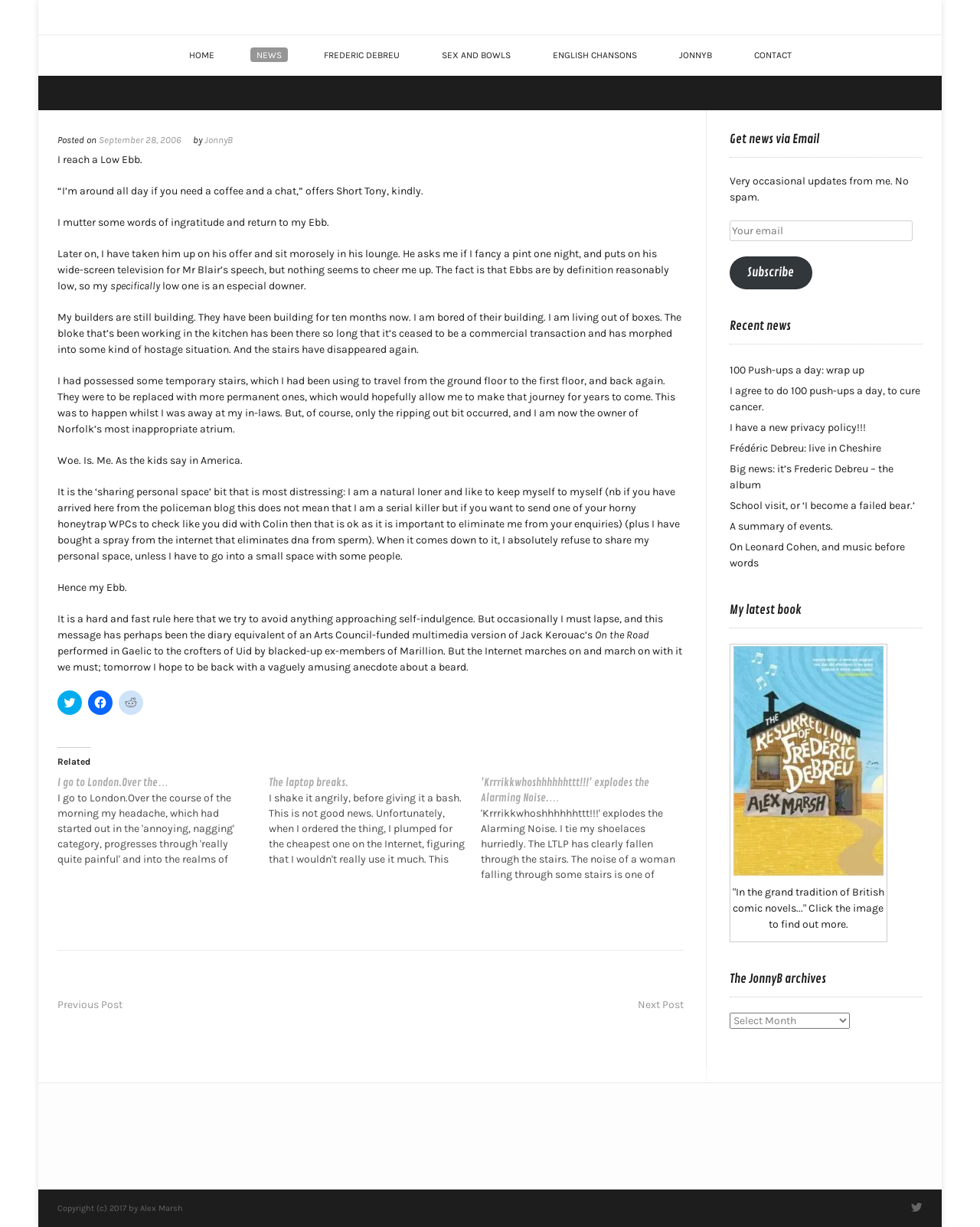Determine the bounding box coordinates of the section I need to click to execute the following instruction: "Click on the 'HOME' link". Provide the coordinates as four float numbers between 0 and 1, i.e., [left, top, right, bottom].

[0.175, 0.028, 0.236, 0.062]